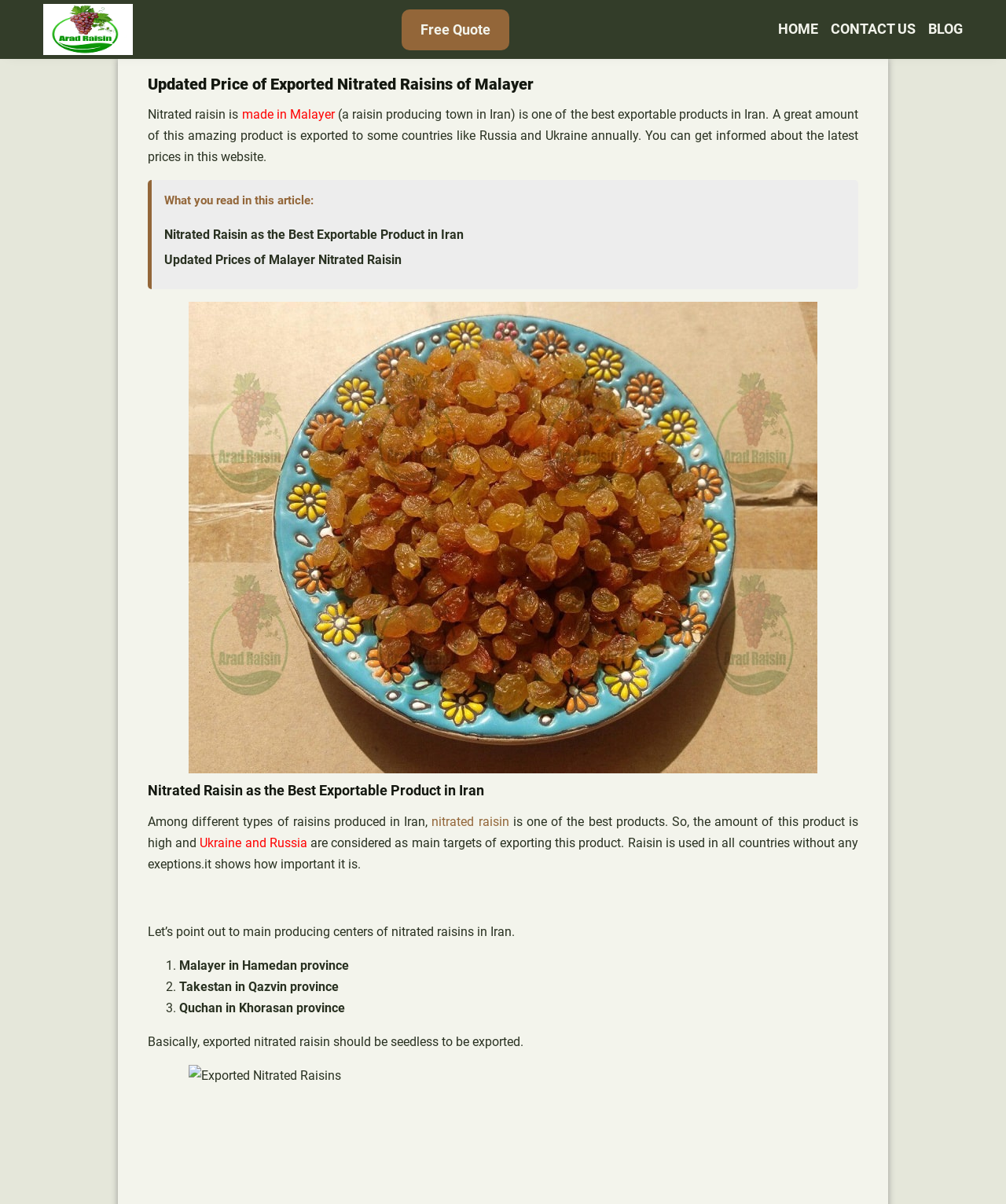Please provide the bounding box coordinates in the format (top-left x, top-left y, bottom-right x, bottom-right y). Remember, all values are floating point numbers between 0 and 1. What is the bounding box coordinate of the region described as: alt="Iranian Raisin"

[0.043, 0.003, 0.132, 0.046]